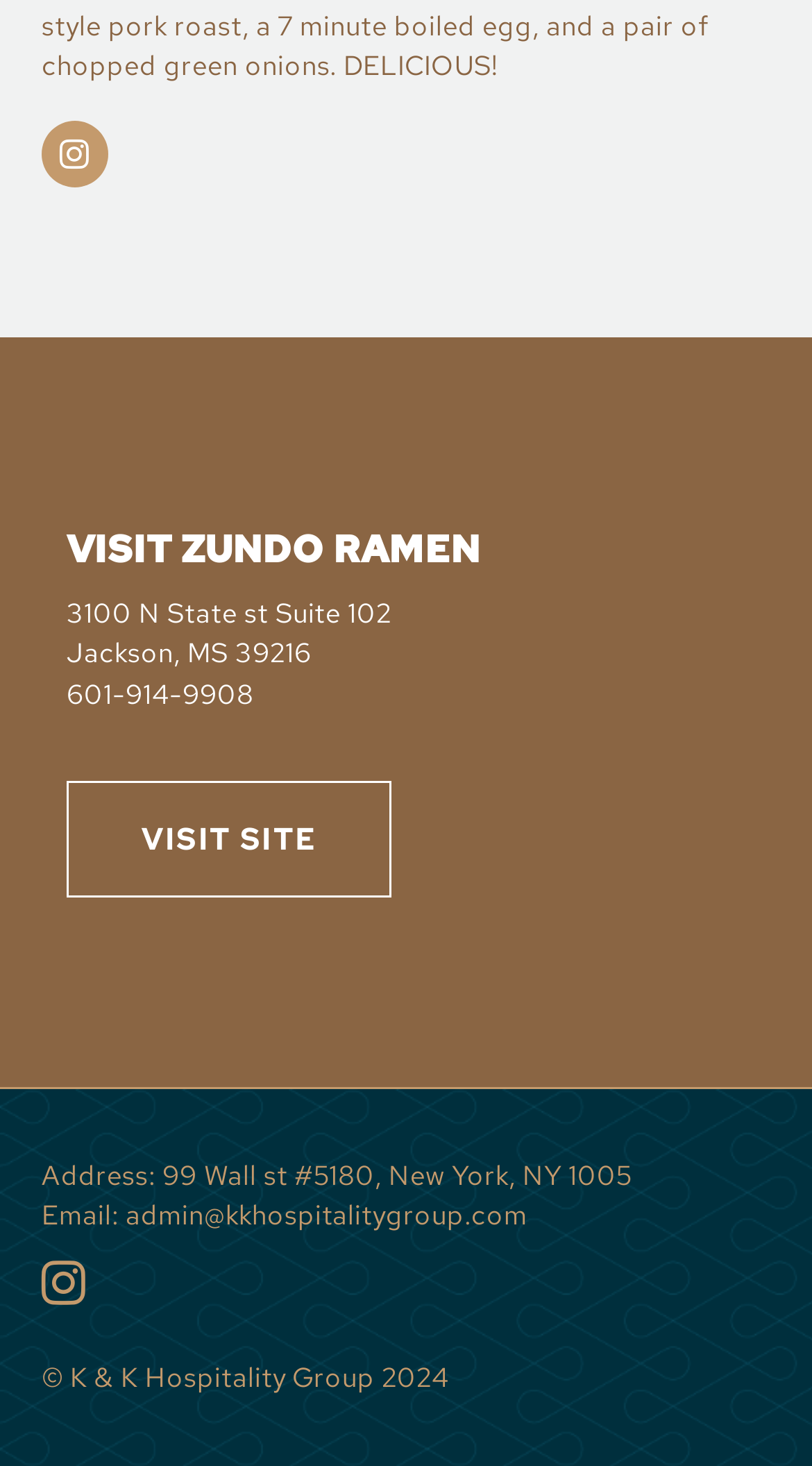From the webpage screenshot, predict the bounding box coordinates (top-left x, top-left y, bottom-right x, bottom-right y) for the UI element described here: Visit Site

[0.082, 0.533, 0.482, 0.612]